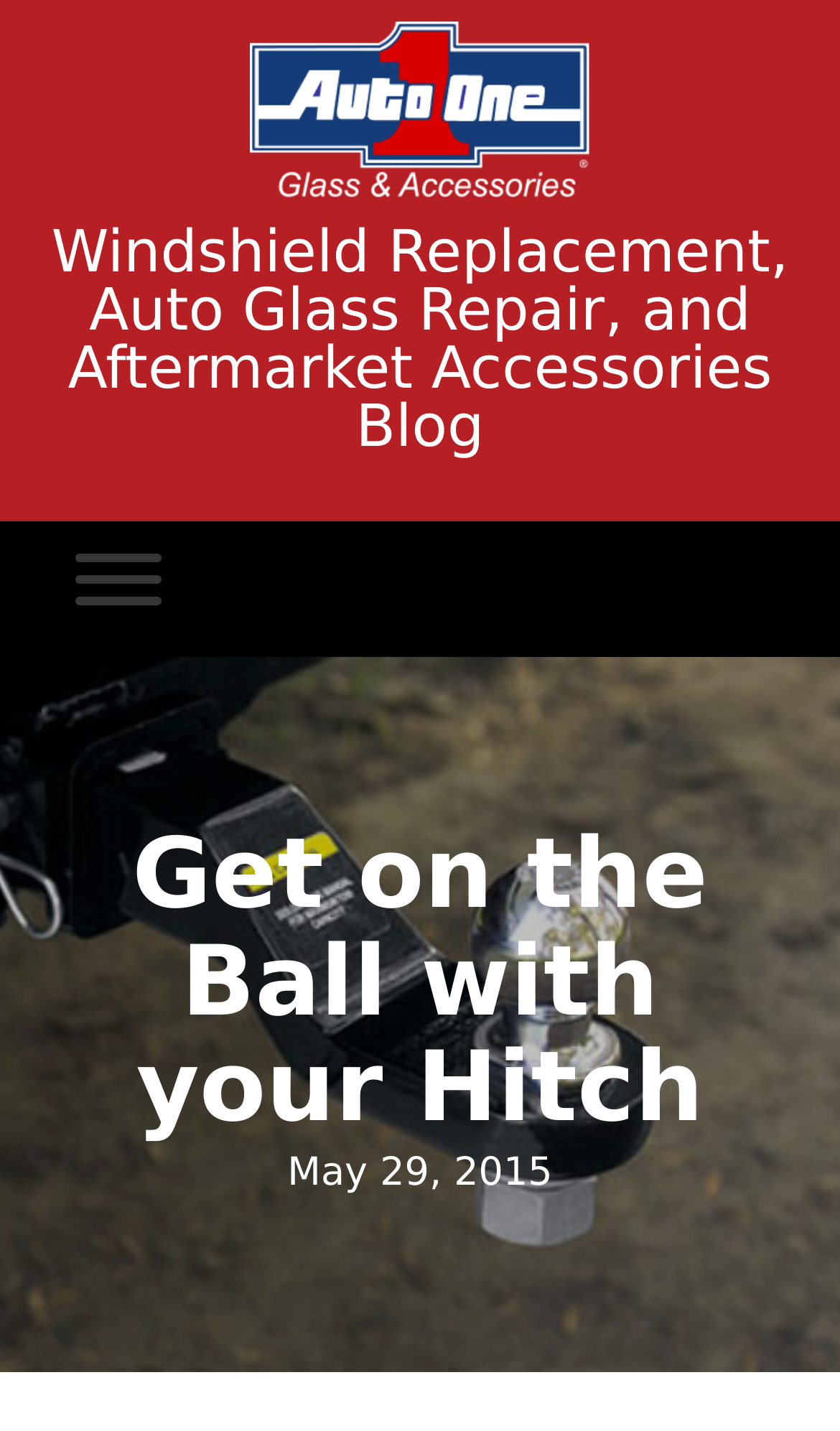Generate an in-depth caption that captures all aspects of the webpage.

The webpage appears to be a blog post from Auto One, with a focus on towing needs and trailer hitches. At the top left of the page, there is a logo of Auto One, which is also a clickable link. 

Below the logo, there is a heading that reads "Windshield Replacement, Auto Glass Repair, and Aftermarket Accessories Blog", which suggests that the blog covers a range of topics related to auto glass and accessories. 

To the right of the logo, there is a navigation menu labeled "Menu", which can be opened by clicking a button. 

The main content of the blog post is headed by a title "Get on the Ball with your Hitch", which is prominently displayed in the middle of the page. The post is dated May 29, 2015, as indicated by a static text element below the title.